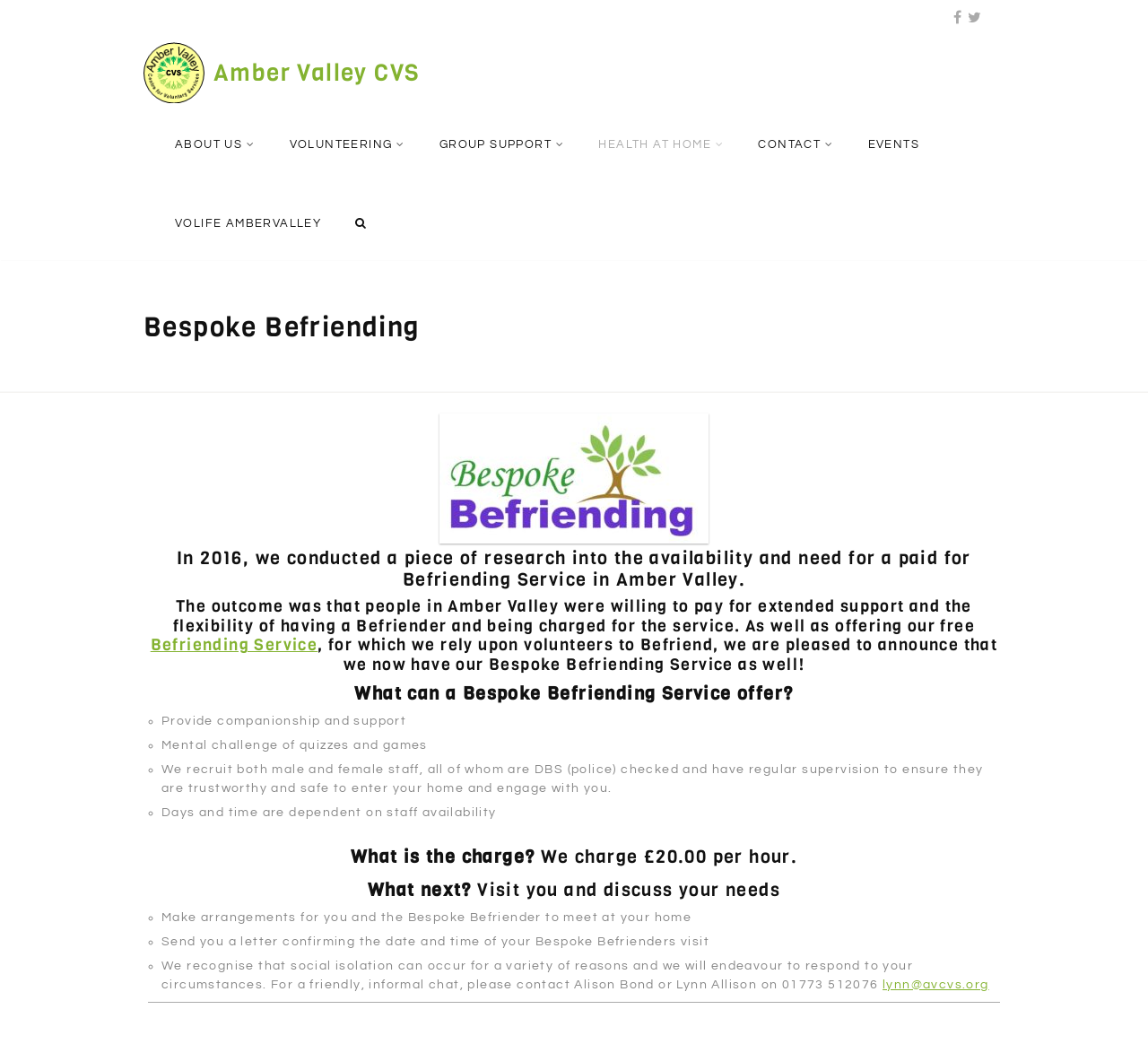What is the name of the organization?
Look at the webpage screenshot and answer the question with a detailed explanation.

The name of the organization can be found in the top-left corner of the webpage, where it is written as 'Amber Valley CVS' in a heading element.